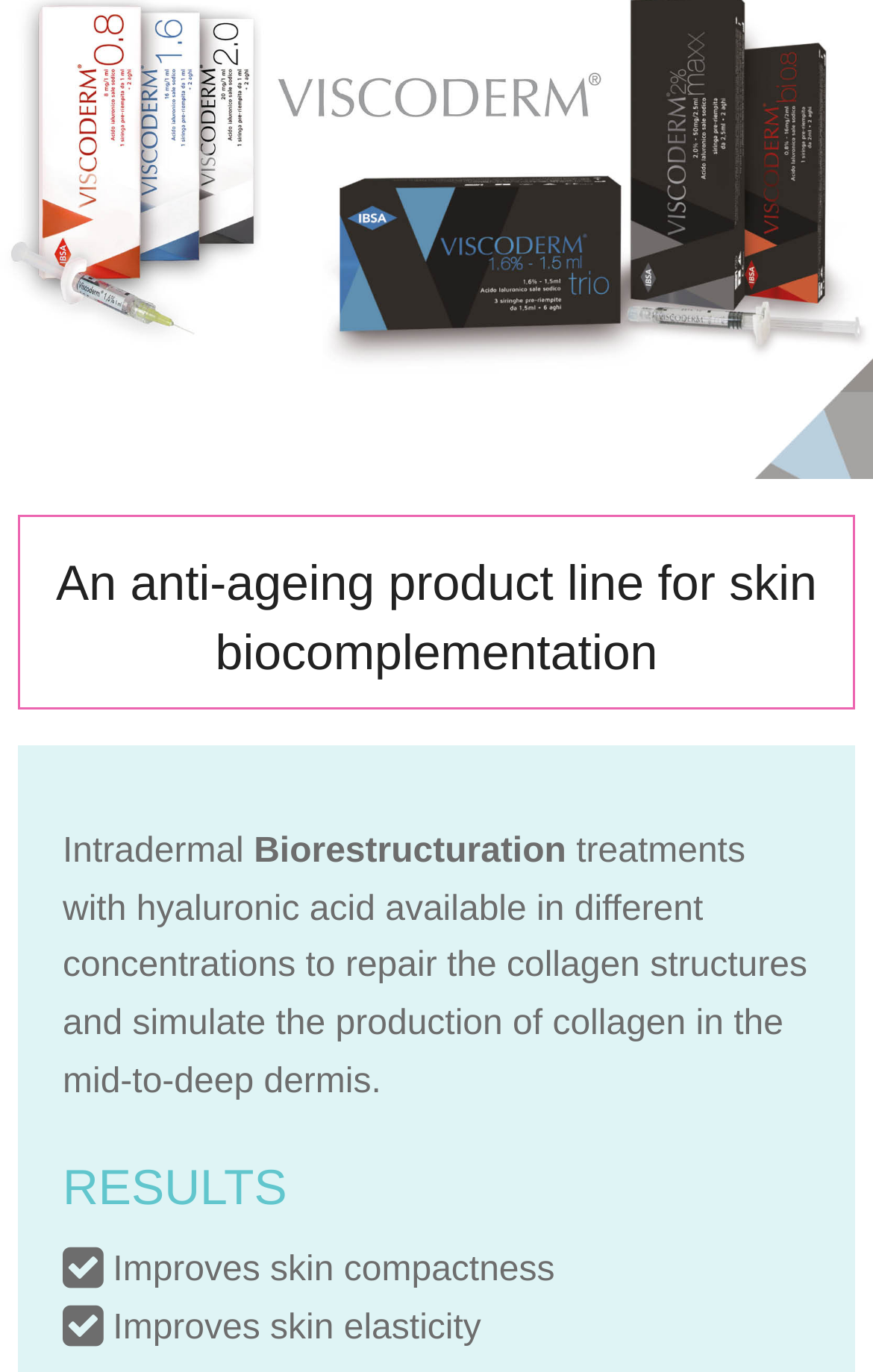From the given element description: "Blue wings fashion earrings", find the bounding box for the UI element. Provide the coordinates as four float numbers between 0 and 1, in the order [left, top, right, bottom].

None